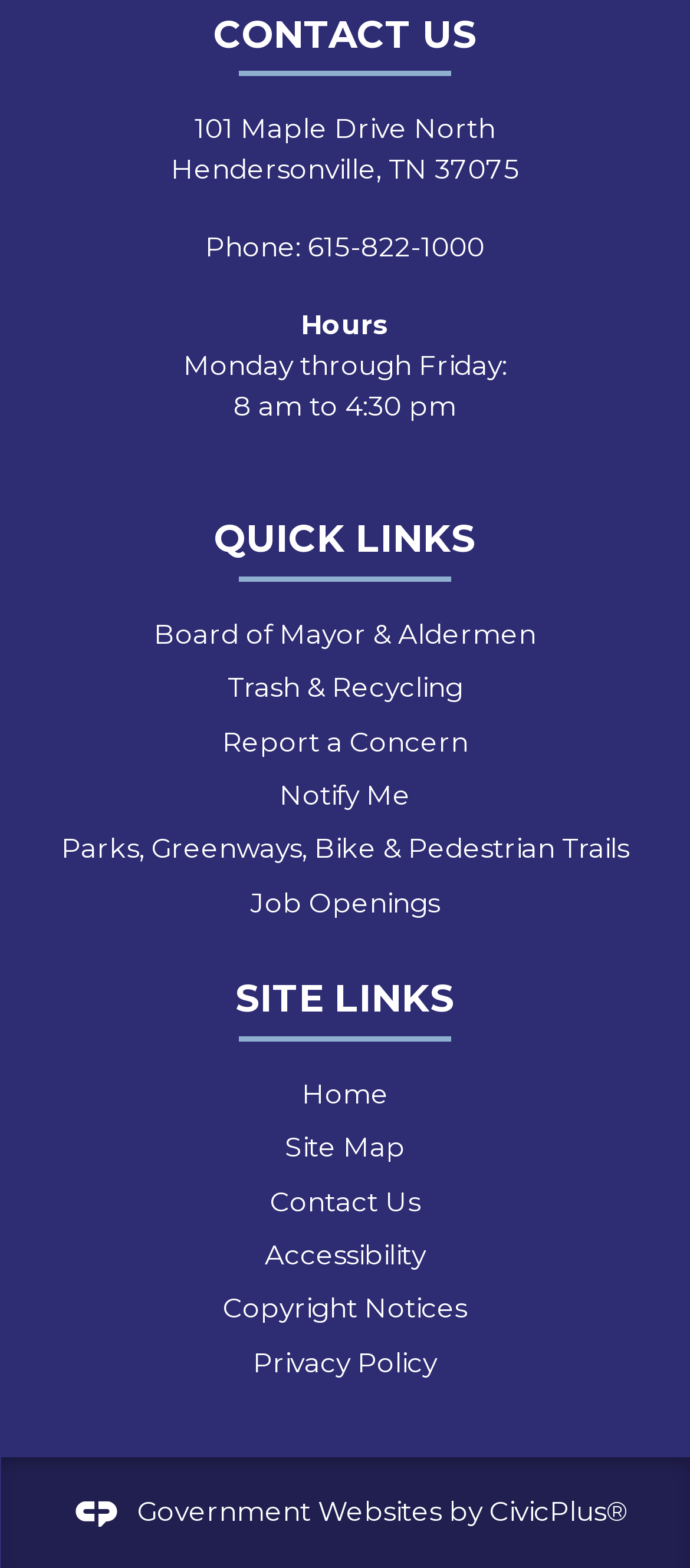How many site links are available?
Look at the image and answer the question using a single word or phrase.

7